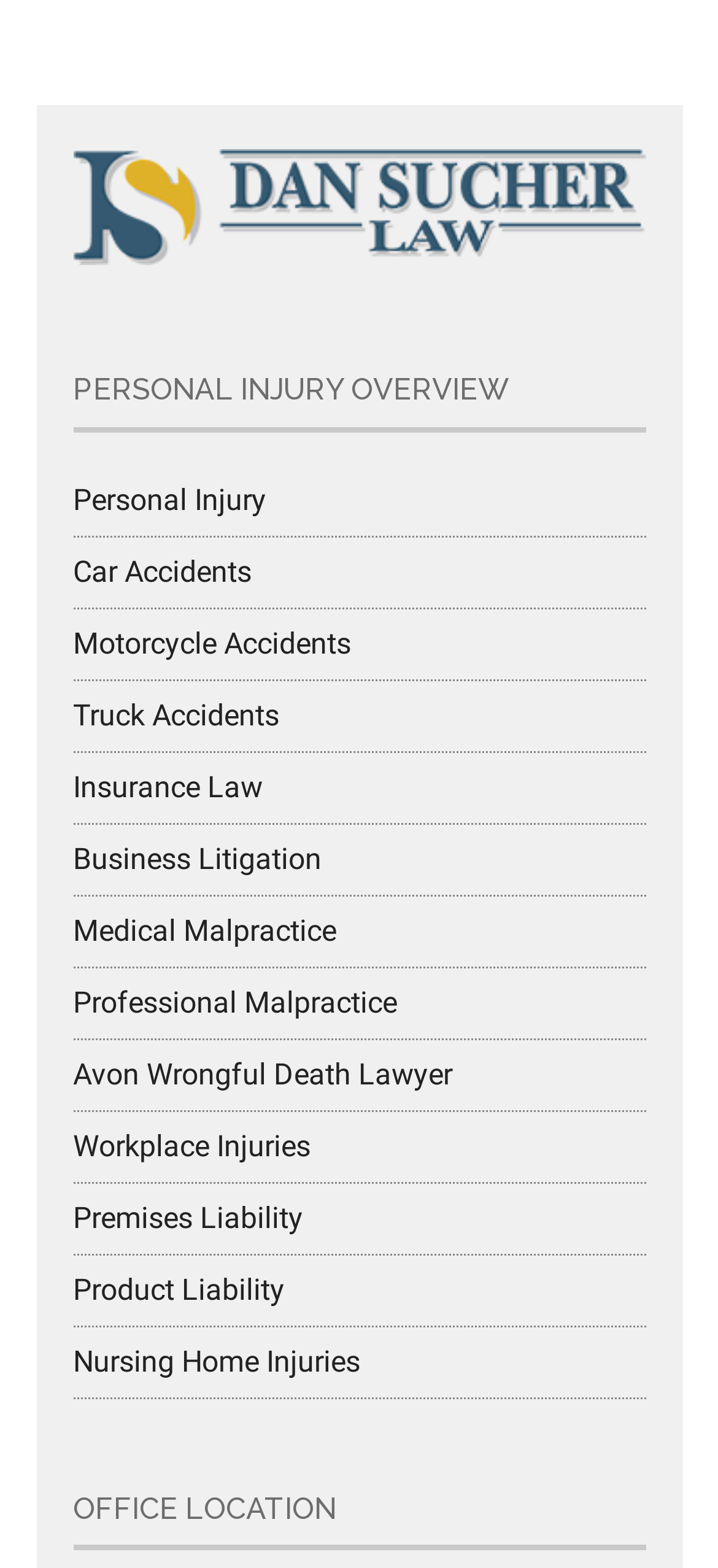Kindly determine the bounding box coordinates for the clickable area to achieve the given instruction: "Explore Workplace Injuries".

[0.101, 0.719, 0.432, 0.742]